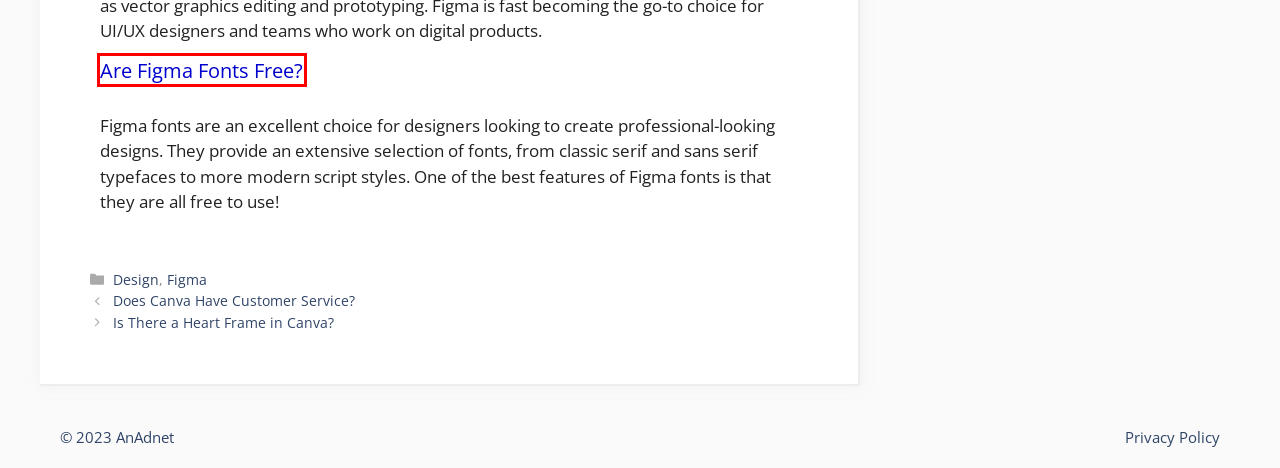Given a screenshot of a webpage with a red bounding box highlighting a UI element, choose the description that best corresponds to the new webpage after clicking the element within the red bounding box. Here are your options:
A. 3D Archives - AnAdnet
B. Does Canva Have Customer Service? - AnAdnet
C. Is Figma Free to Use? - AnAdnet
D. Is Figma Config Free? - AnAdnet
E. How Do I Find My SEK ID in SolidWorks? - AnAdnet
F. Are Figma Fonts Free? - AnAdnet
G. Privacy Policy - AnAdnet
H. Is There a Heart Frame in Canva? - AnAdnet

F